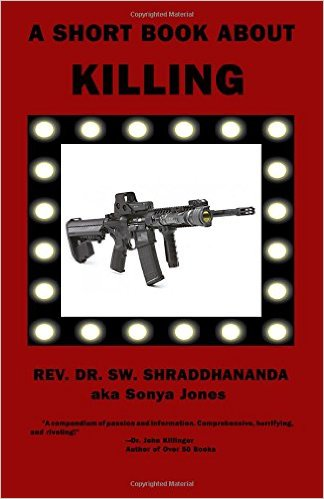Create a detailed narrative for the image.

The image features the cover of the book titled "A Short Book About Killing," authored by Rev. Dr. Sw. Shraddhananda, also known as Sonya Jones. The striking cover is predominantly red, framed with bright lights that give it a dramatic, eye-catching effect. In the center, there is a depiction of a rifle, symbolizing the book's serious and contemplative examination of the themes surrounding violence and killing. The title is presented prominently at the top, with the author's name below, emphasizing their unique perspective on a hauntingly relevant subject. Additionally, a quote from Dr. John Killinger, which highlights the book's emotional depth and complexity, is featured on the bottom, suggesting a thoughtful exploration of passion and the human experience in relation to violence.